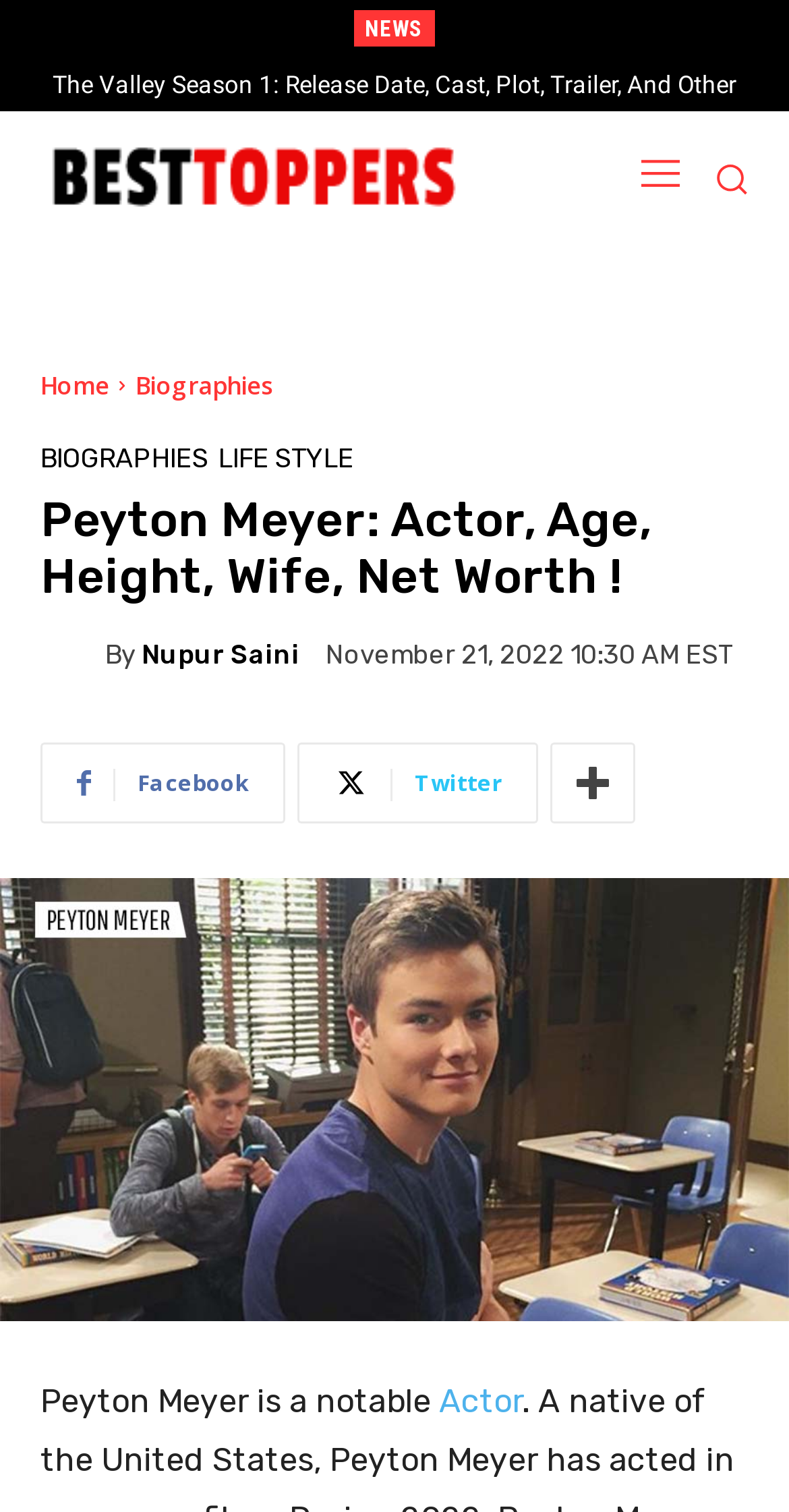What is the release date of The Valley Season 1?
Respond to the question with a well-detailed and thorough answer.

I looked at the heading 'The Valley Season 1: Release Date, Cast, Plot, Trailer, And Other Updates That You Want To Know!' but it does not provide a specific release date.